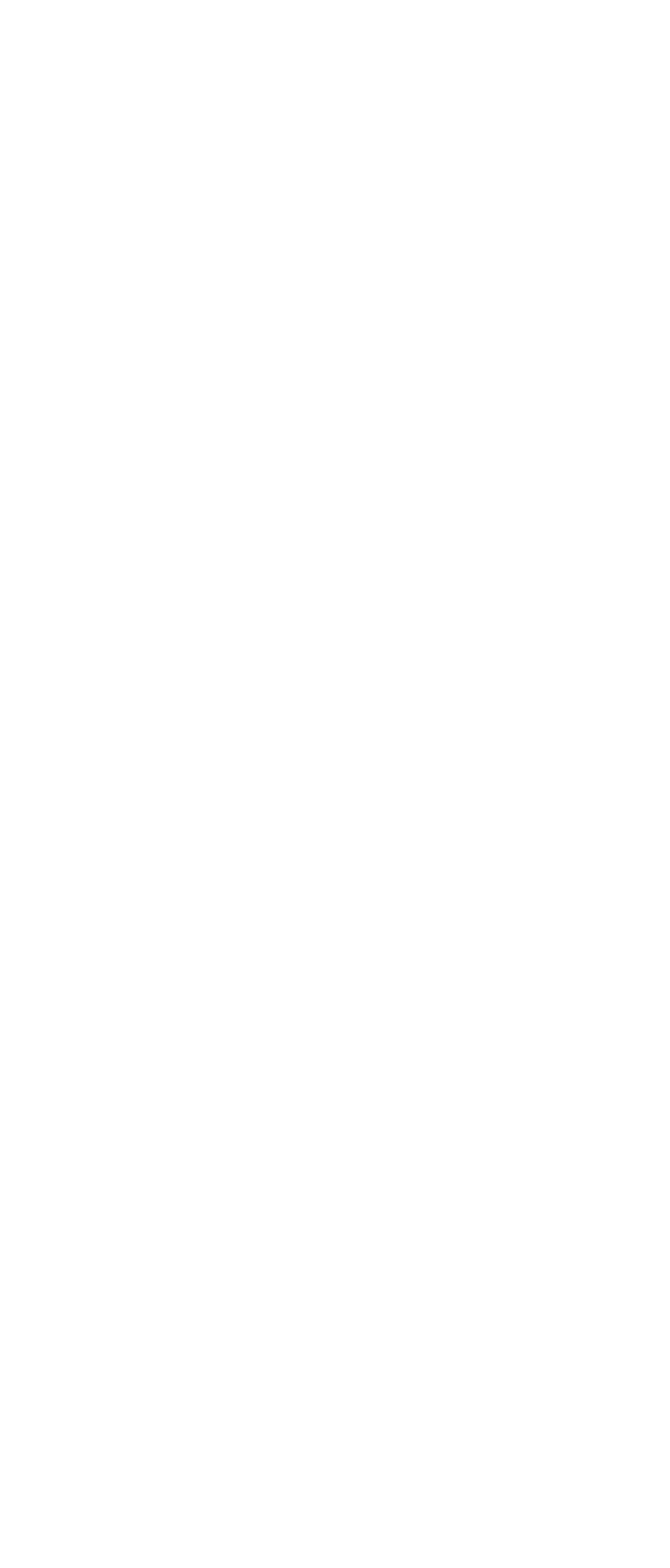Identify the bounding box coordinates of the clickable section necessary to follow the following instruction: "Explore DevSecOps". The coordinates should be presented as four float numbers from 0 to 1, i.e., [left, top, right, bottom].

[0.038, 0.497, 0.213, 0.514]